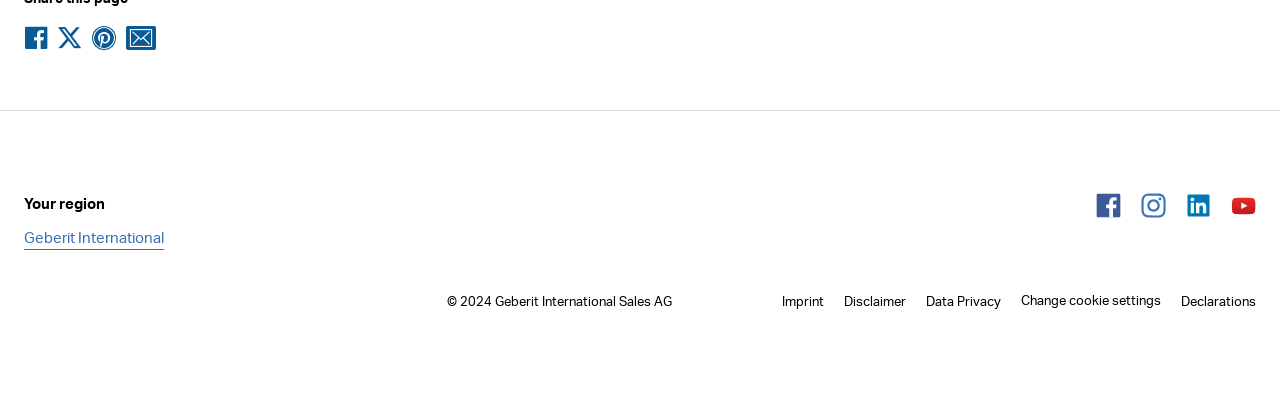Please identify the bounding box coordinates of the element that needs to be clicked to execute the following command: "View Imprint". Provide the bounding box using four float numbers between 0 and 1, formatted as [left, top, right, bottom].

[0.611, 0.7, 0.644, 0.758]